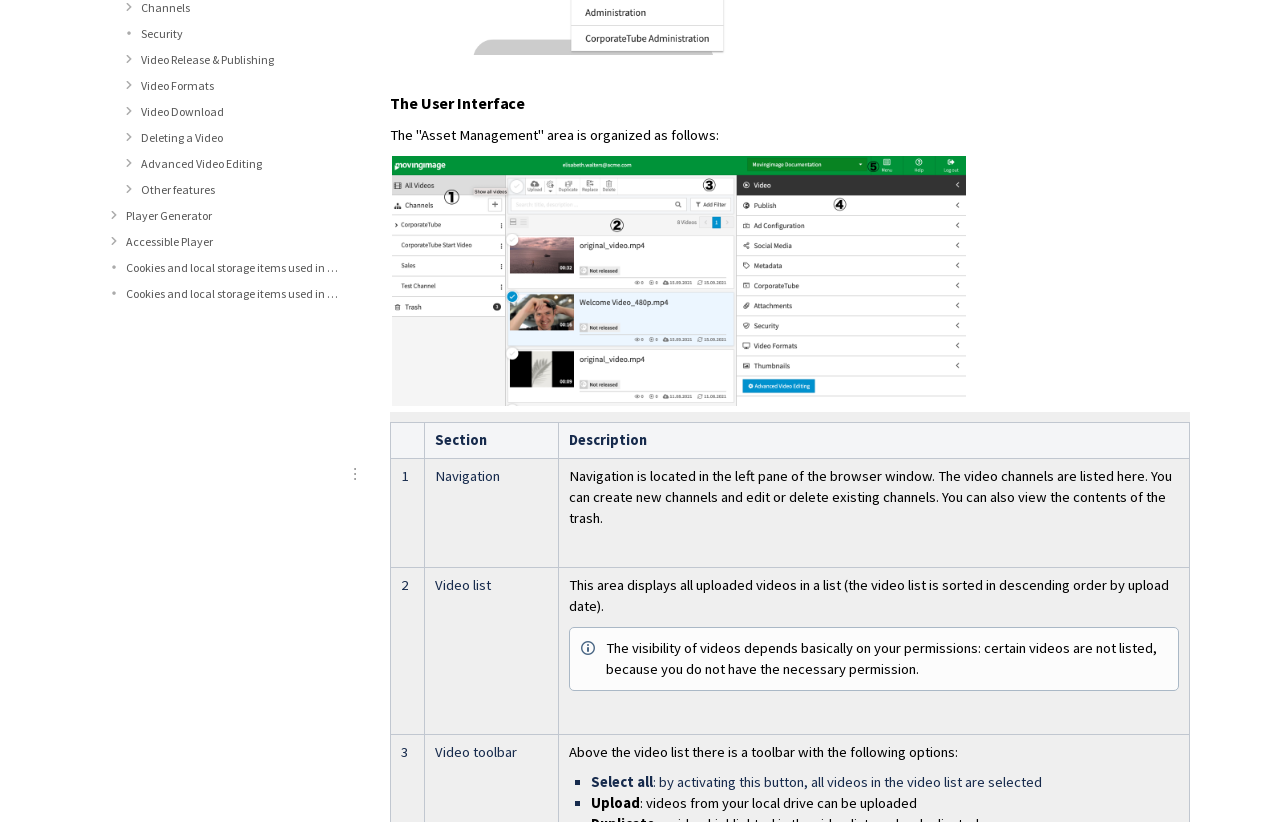Based on the provided description, "Video Formats", find the bounding box of the corresponding UI element in the screenshot.

[0.11, 0.089, 0.265, 0.121]